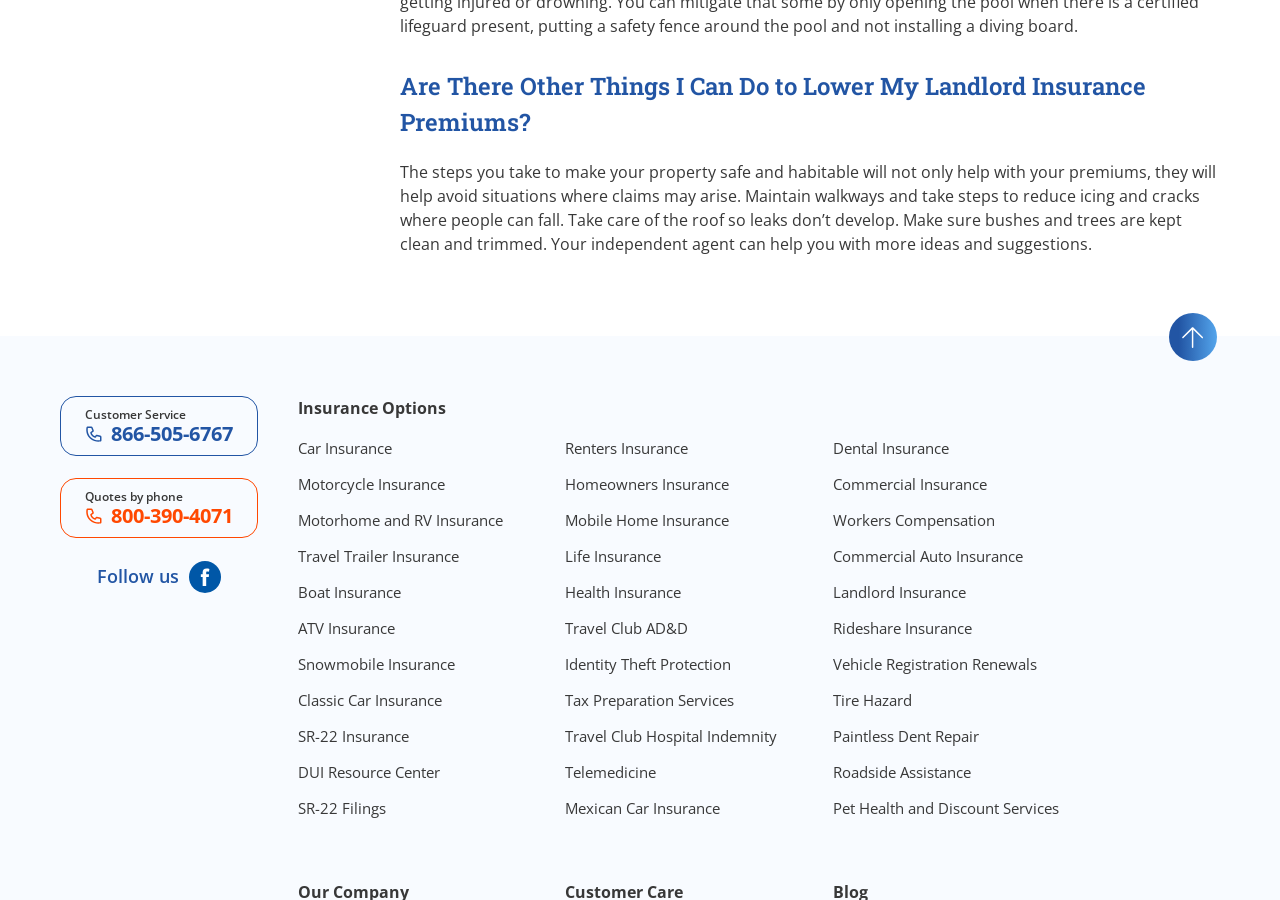What is the purpose of maintaining walkways?
Kindly answer the question with as much detail as you can.

According to the static text, maintaining walkways is one of the steps to make the property safe and habitable, which will help avoid situations where claims may arise.